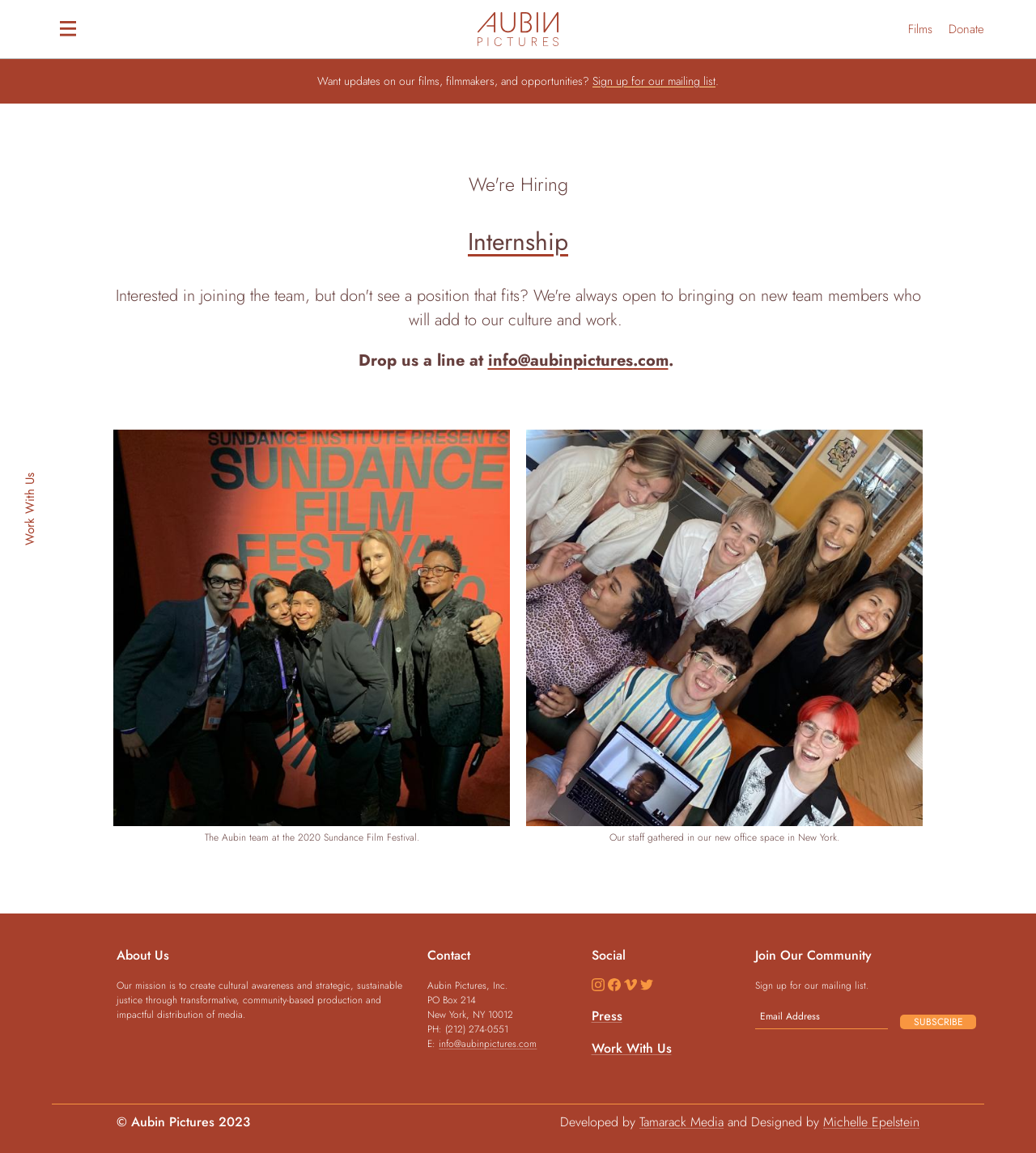Please find the bounding box coordinates of the element that must be clicked to perform the given instruction: "Contact us through email". The coordinates should be four float numbers from 0 to 1, i.e., [left, top, right, bottom].

[0.471, 0.303, 0.645, 0.323]